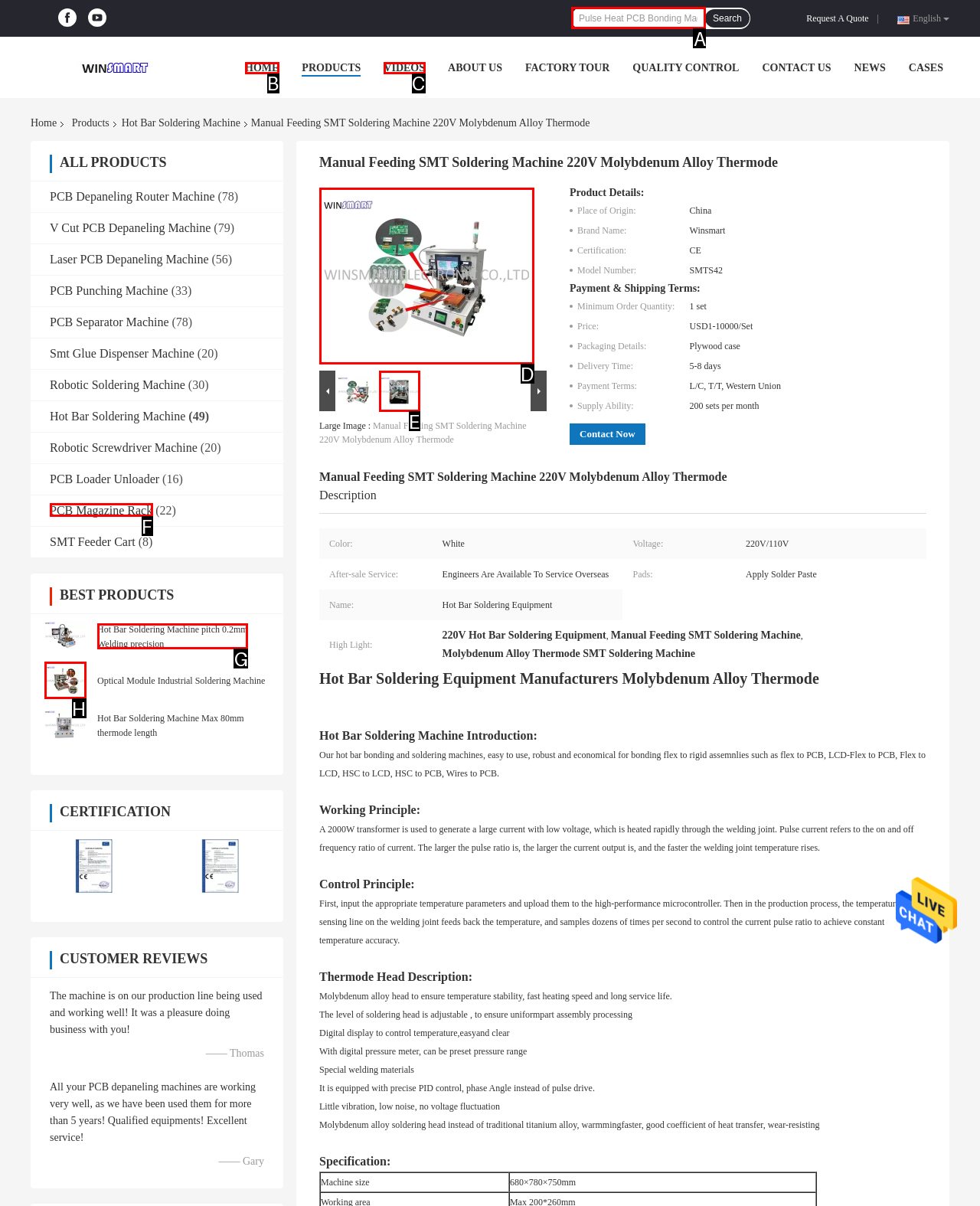Point out the UI element to be clicked for this instruction: Search for products. Provide the answer as the letter of the chosen element.

A